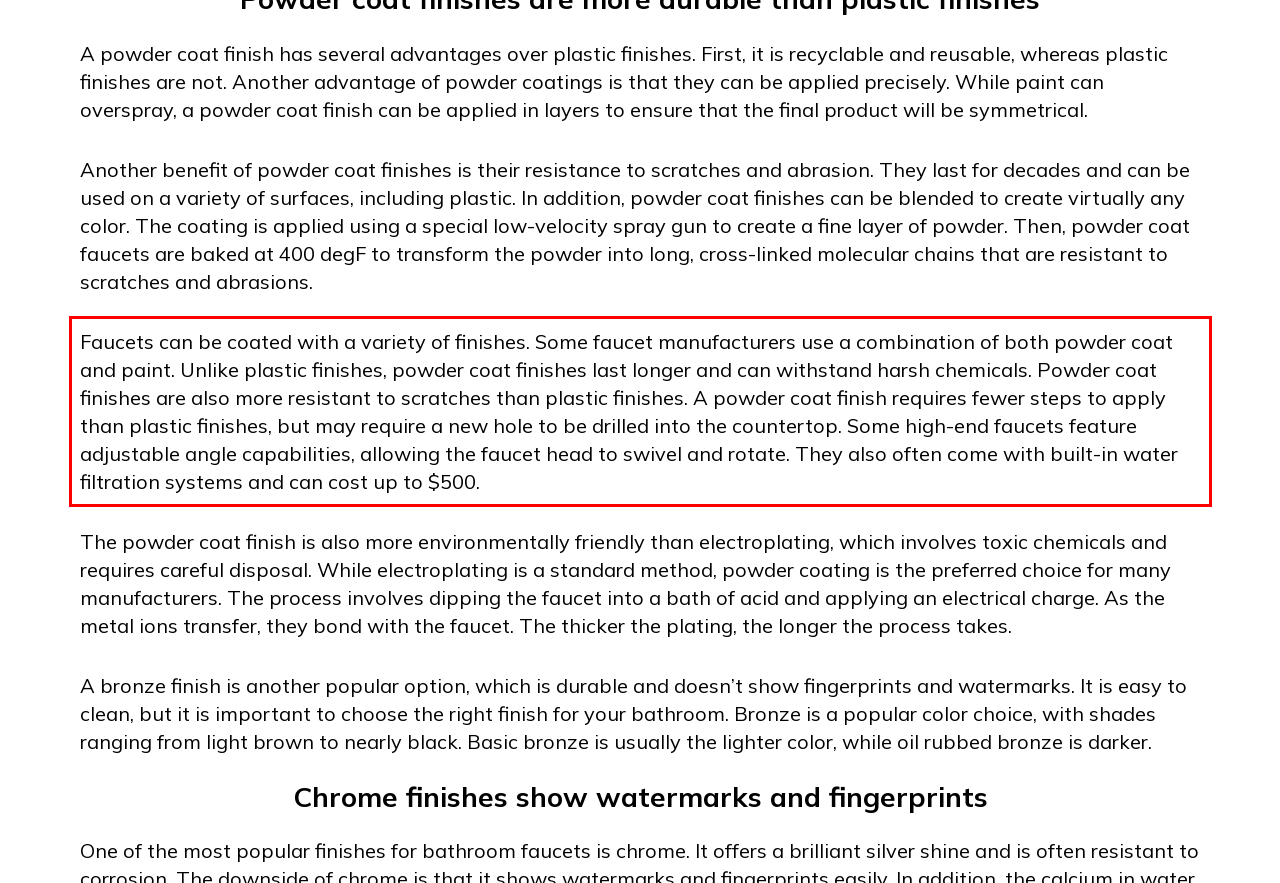You are provided with a screenshot of a webpage that includes a red bounding box. Extract and generate the text content found within the red bounding box.

Faucets can be coated with a variety of finishes. Some faucet manufacturers use a combination of both powder coat and paint. Unlike plastic finishes, powder coat finishes last longer and can withstand harsh chemicals. Powder coat finishes are also more resistant to scratches than plastic finishes. A powder coat finish requires fewer steps to apply than plastic finishes, but may require a new hole to be drilled into the countertop. Some high-end faucets feature adjustable angle capabilities, allowing the faucet head to swivel and rotate. They also often come with built-in water filtration systems and can cost up to $500.